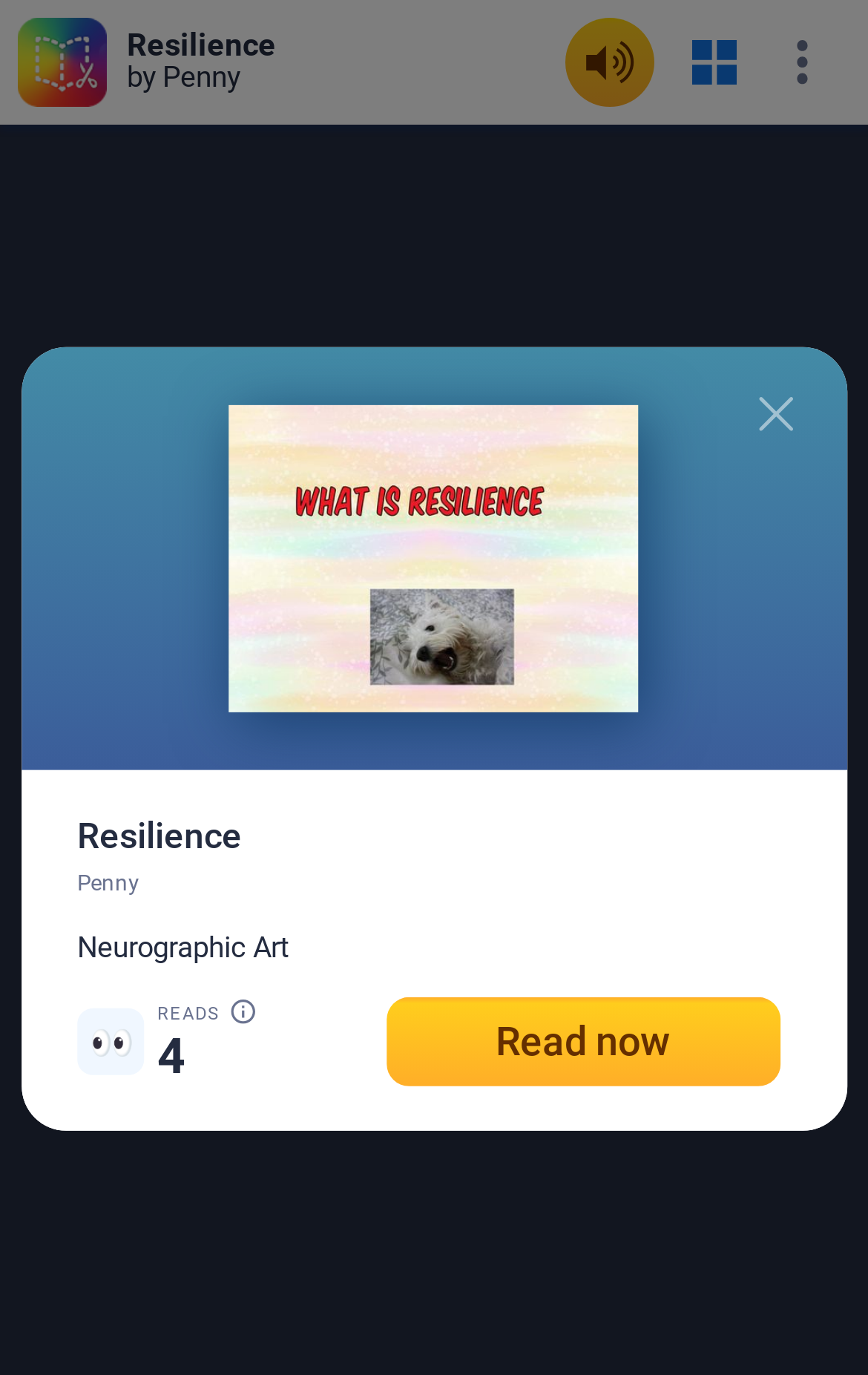What is the author of the book?
Based on the image, please offer an in-depth response to the question.

The author of the book can be found in the static text element with the text 'by Penny'. This is also confirmed by the dialog box with the modal attribute set to true, where it is written as 'Resilience by Penny'.